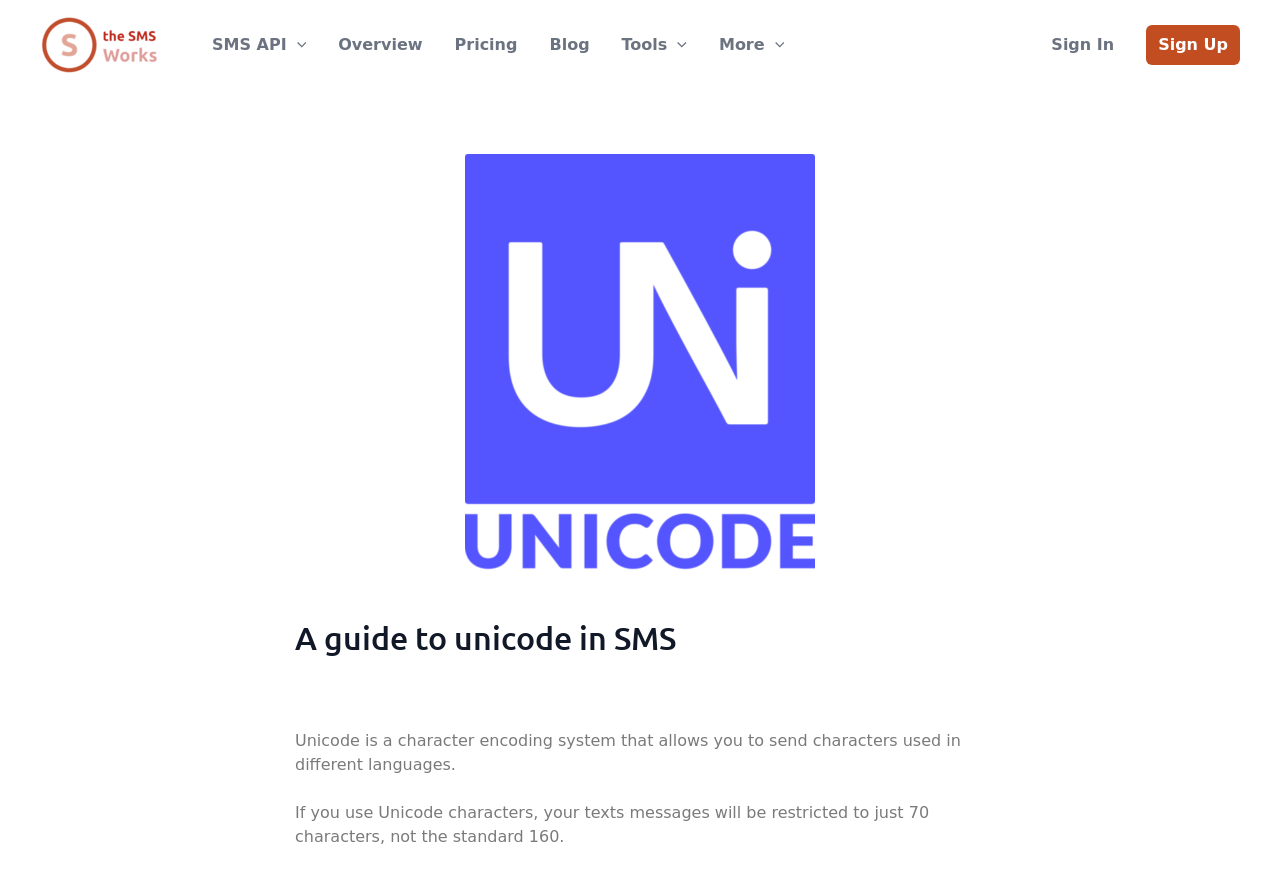How many characters can a standard text message hold? Look at the image and give a one-word or short phrase answer.

160